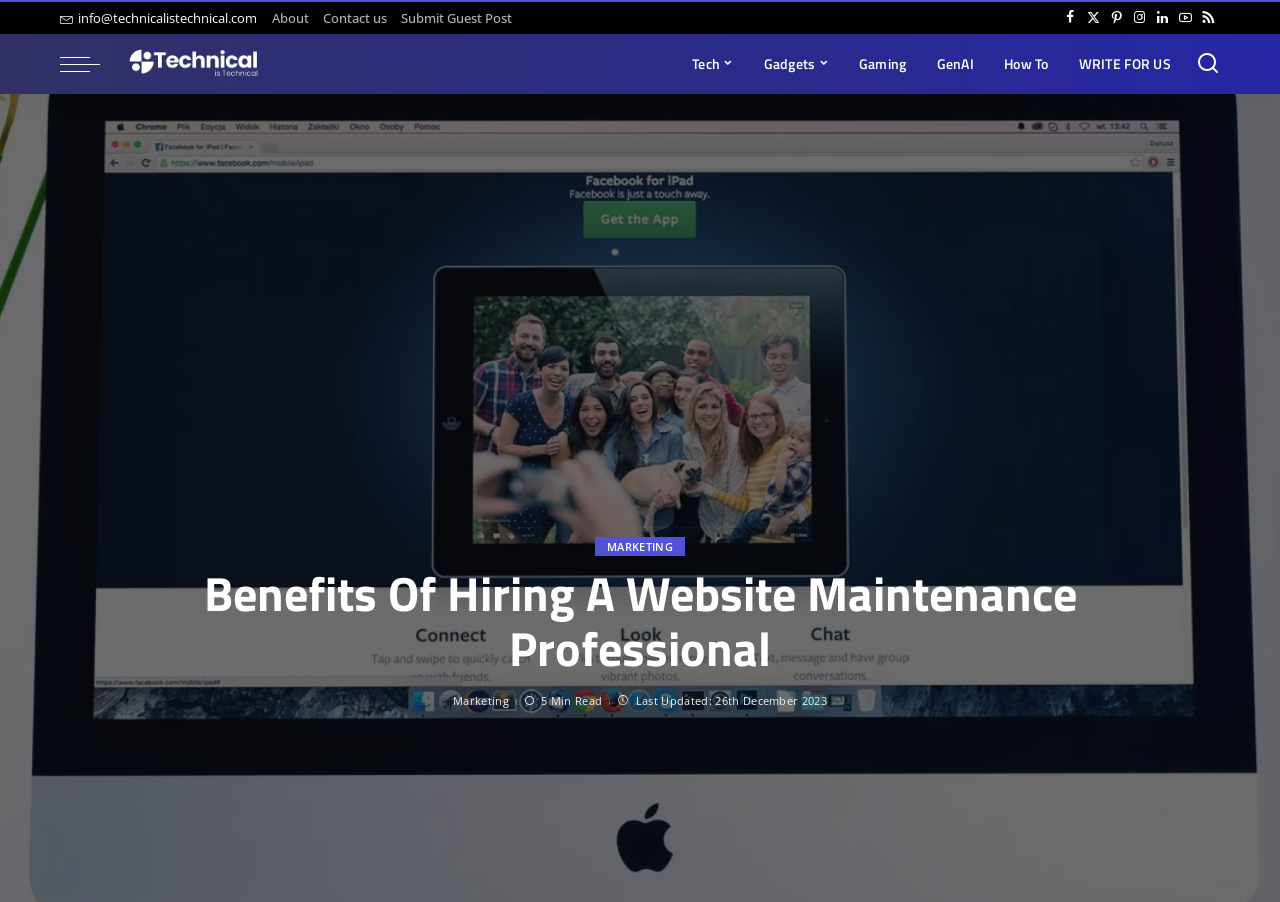What is the date of the last update of the article?
Please analyze the image and answer the question with as much detail as possible.

I found the time stamp at the bottom of the article, which says 'Last Updated: 26th December 2023'.